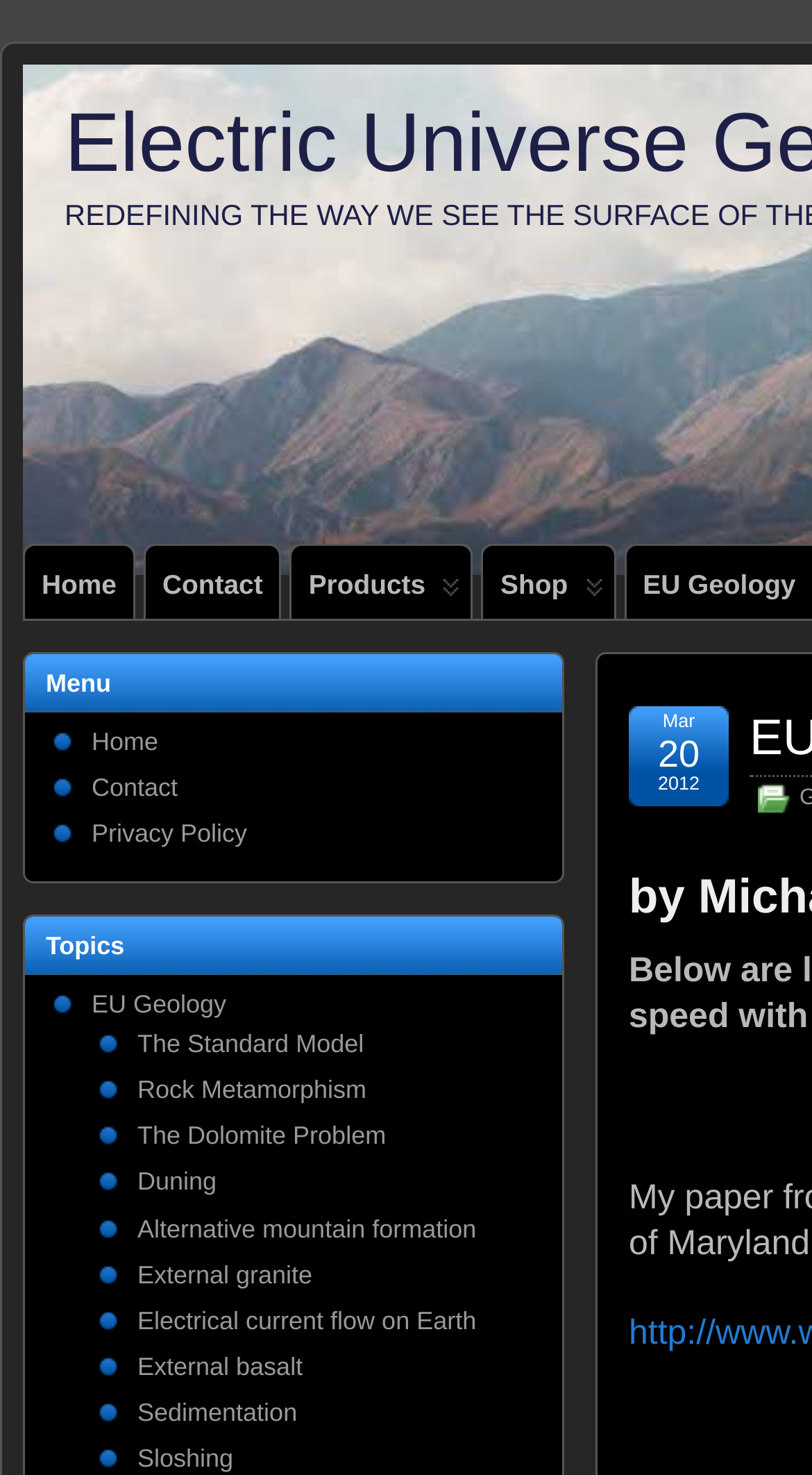Locate the bounding box coordinates of the clickable region necessary to complete the following instruction: "go to home page". Provide the coordinates in the format of four float numbers between 0 and 1, i.e., [left, top, right, bottom].

[0.031, 0.37, 0.164, 0.419]